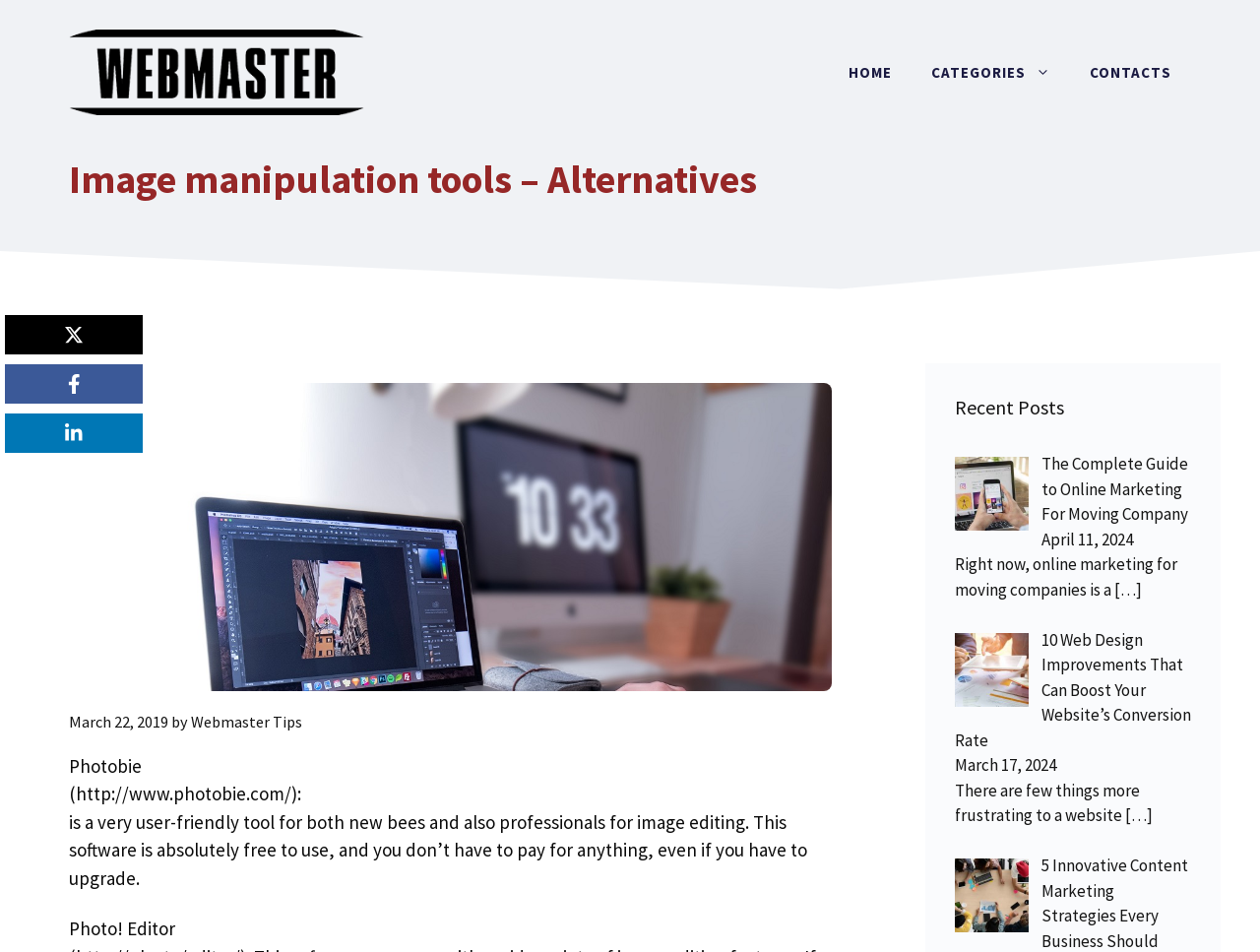Locate the bounding box coordinates of the area to click to fulfill this instruction: "Check the 'Facebook' social media link". The bounding box should be presented as four float numbers between 0 and 1, in the order [left, top, right, bottom].

[0.004, 0.383, 0.113, 0.424]